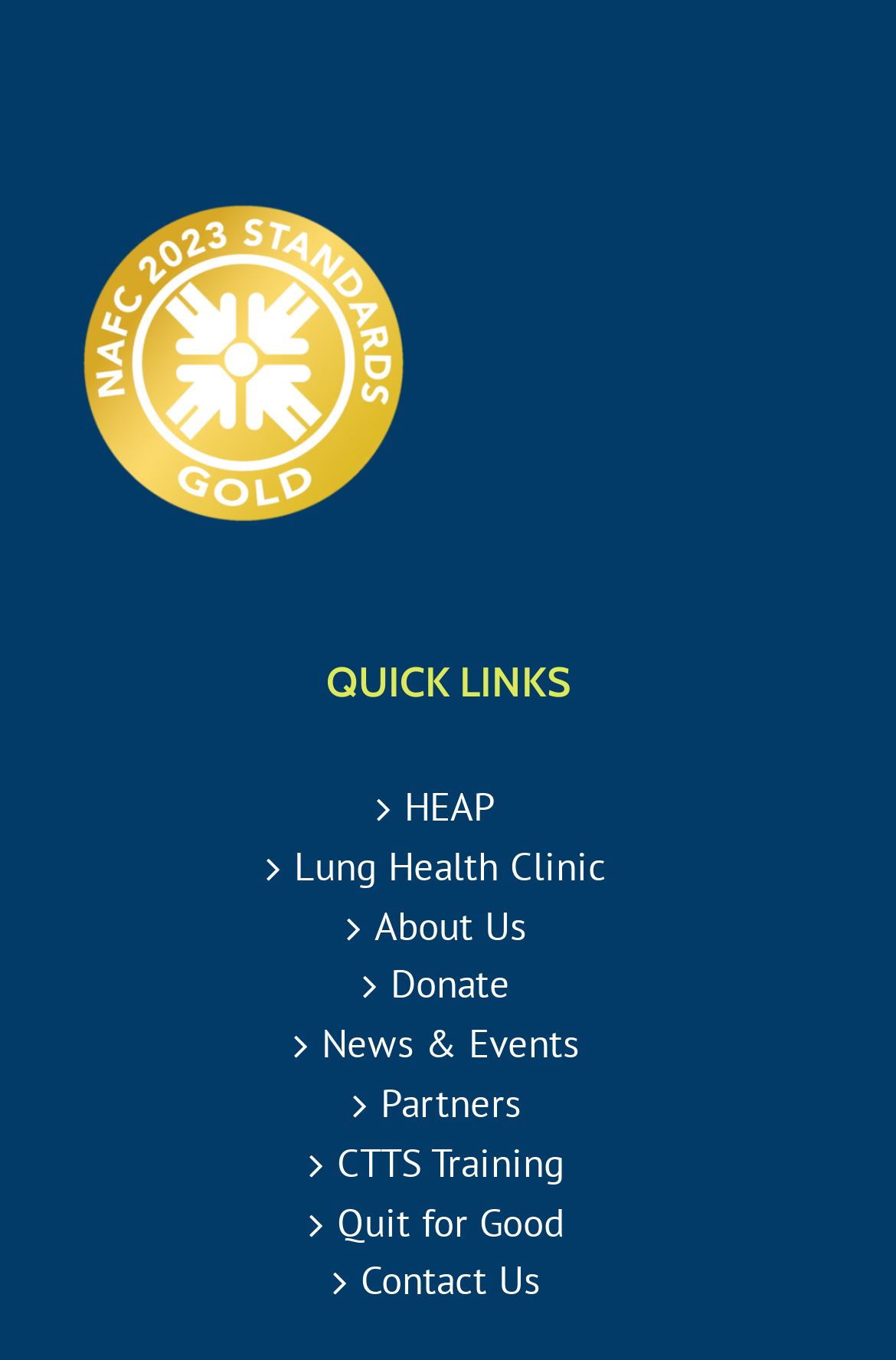Could you specify the bounding box coordinates for the clickable section to complete the following instruction: "Click on HEAP"?

[0.108, 0.575, 0.897, 0.615]